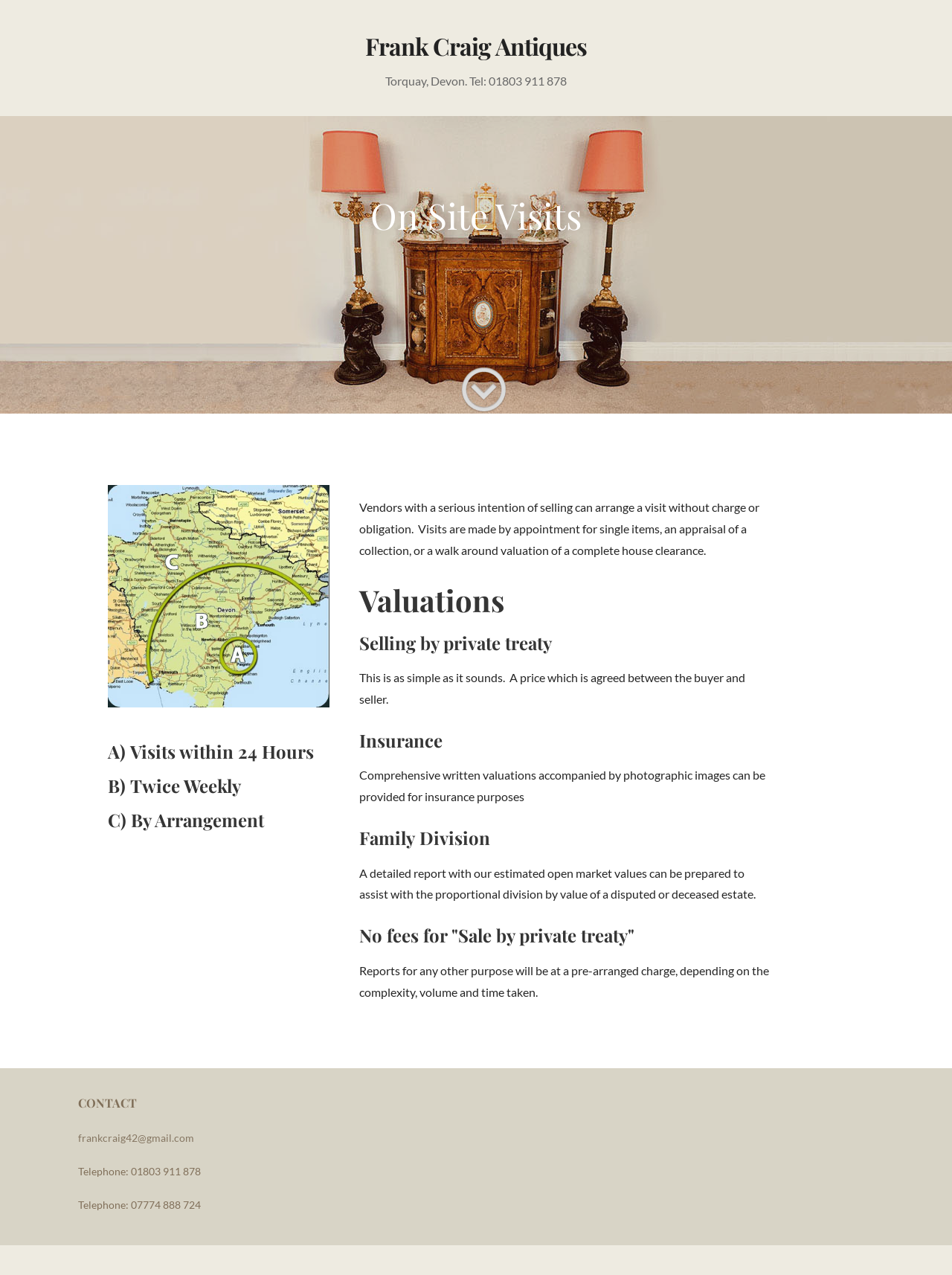What is the purpose of a report for family division?
Answer the question in a detailed and comprehensive manner.

According to the webpage, a detailed report with estimated open market values can be prepared to assist with the proportional division by value of a disputed or deceased estate, as stated in the 'Family Division' section.